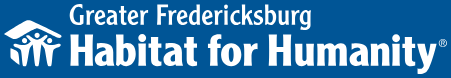What is symbolized by the figures in the logo? Based on the screenshot, please respond with a single word or phrase.

Community and support